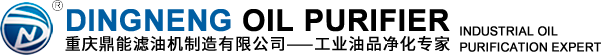Refer to the image and offer a detailed explanation in response to the question: What is stated below the company name?

The text 'INDUSTRIAL OIL PURIFICATION EXPERT' is placed below the company name, reinforcing the company's expertise and specialization in manufacturing oil purification equipment.